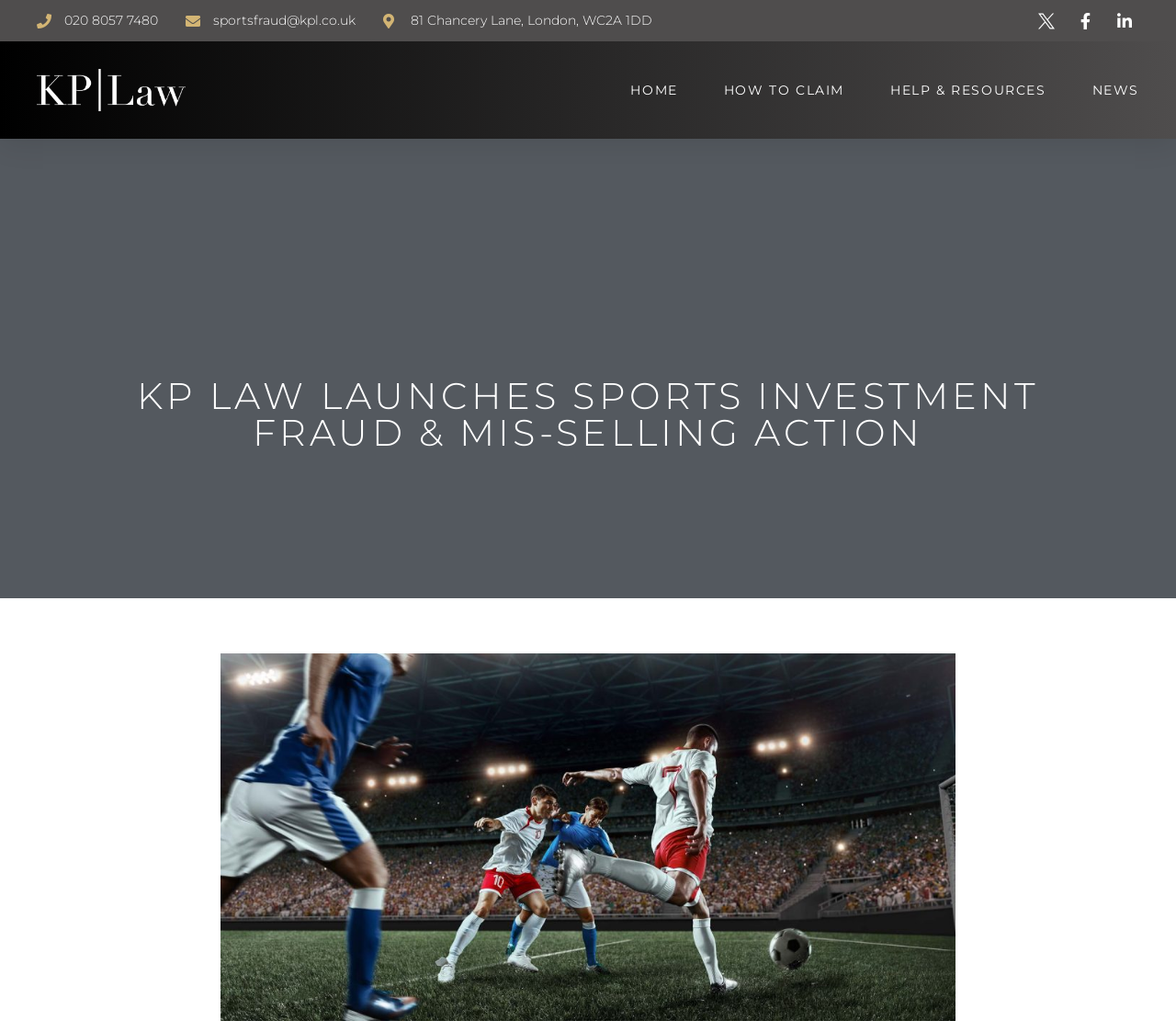Please specify the bounding box coordinates in the format (top-left x, top-left y, bottom-right x, bottom-right y), with values ranging from 0 to 1. Identify the bounding box for the UI component described as follows: sportsfraud@kpl.co.uk

[0.158, 0.011, 0.302, 0.029]